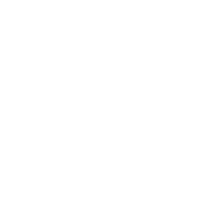What is the focus of the venue?
Please provide a single word or phrase in response based on the screenshot.

Customer service and event hosting